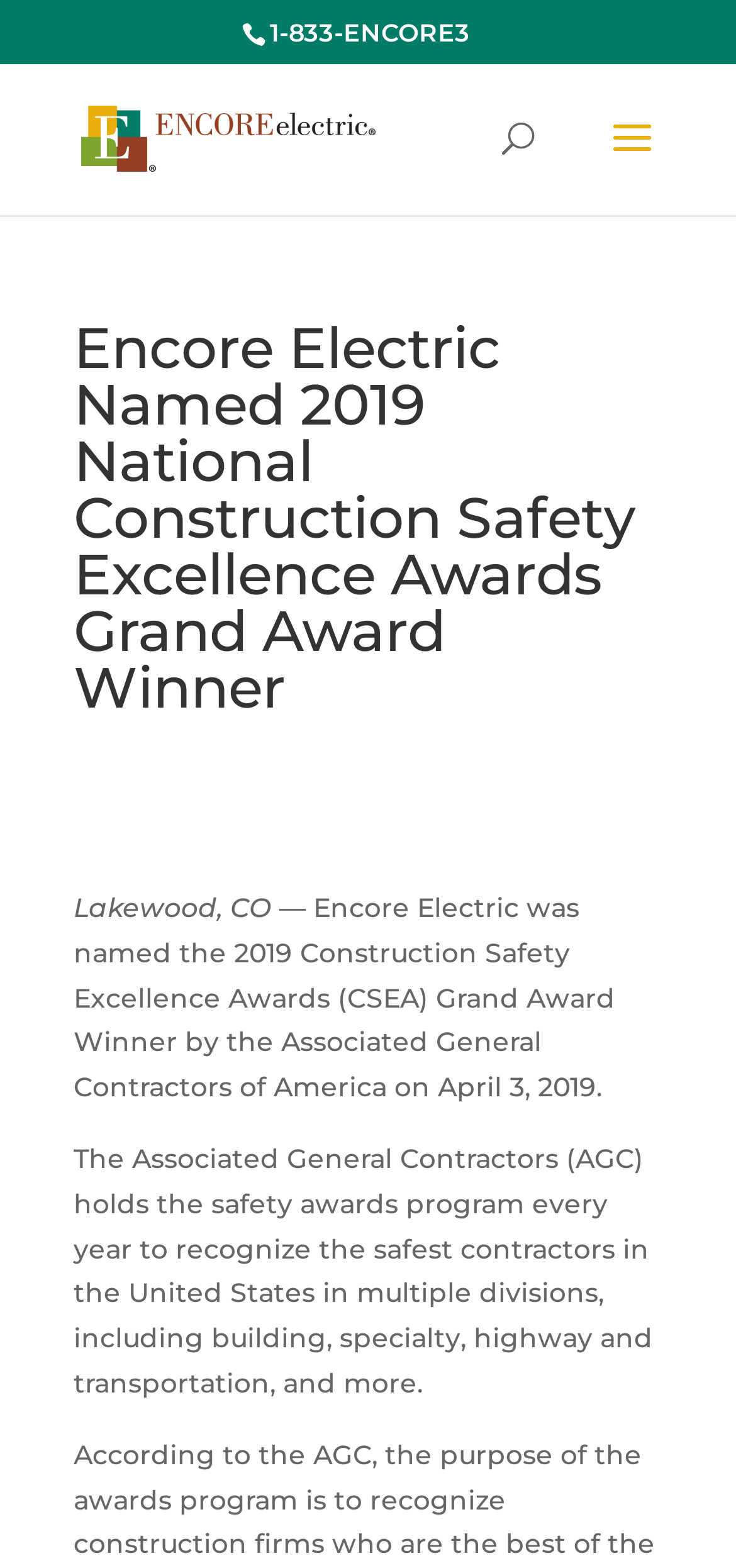Create a detailed summary of the webpage's content and design.

The webpage is about Encore Electric, a company that has won the 2019 Construction Safety Excellence Awards Grand Award. At the top of the page, there is a phone number "1-833-ENCORE3" displayed prominently. Below it, there is a link to Encore Electric, accompanied by an image of the company's logo. 

To the right of the logo, there is a search bar with a label "Search for:". 

The main content of the page is divided into sections. The first section has a heading that announces Encore Electric's award win. Below the heading, there is a subheading that mentions the company's location, "Lakewood, CO". 

The main text of the page is divided into two paragraphs. The first paragraph describes the award win, stating that Encore Electric was named the 2019 Construction Safety Excellence Awards Grand Award Winner by the Associated General Contractors of America on April 3, 2019. The second paragraph explains the purpose of the safety awards program, which is held annually by the Associated General Contractors to recognize the safest contractors in the United States across various divisions.